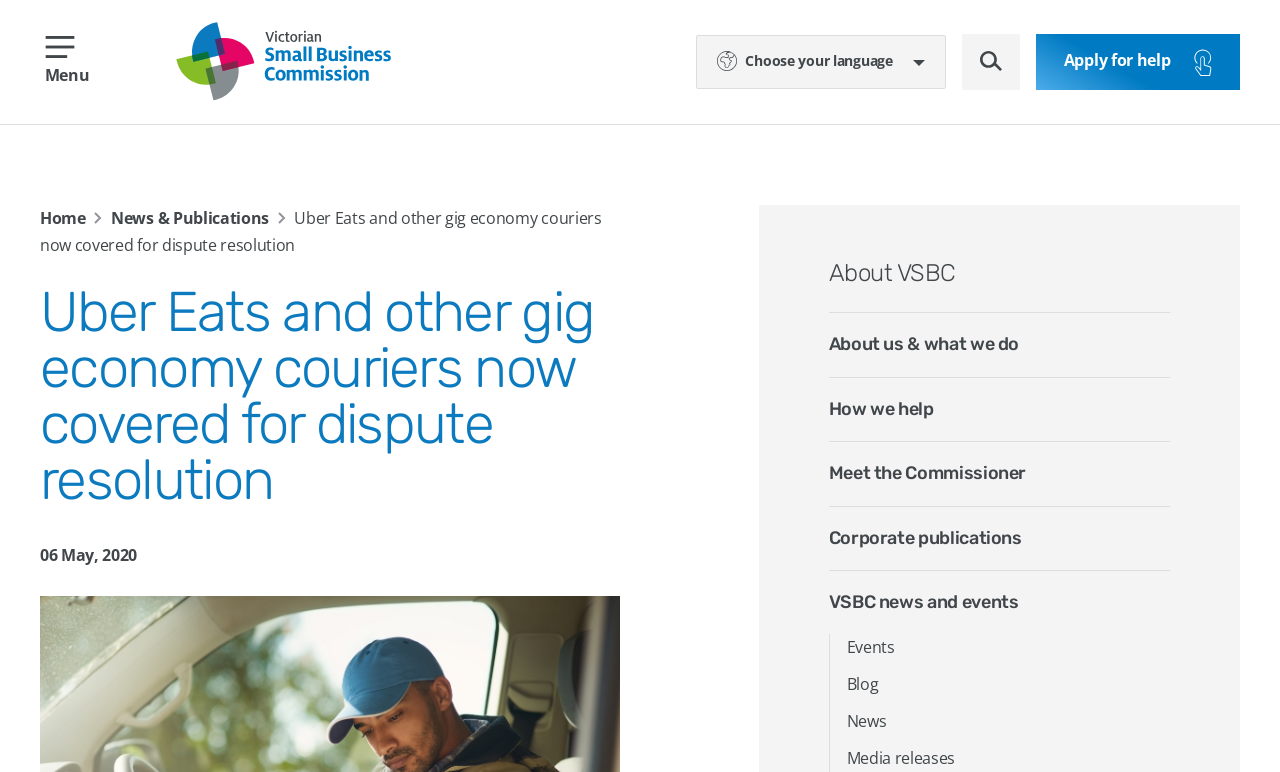What is the purpose of the 'Apply for help' button?
Please provide an in-depth and detailed response to the question.

I found the answer by looking at the link element with the text 'Apply for help' which is located at the top of the webpage, indicating that it is a call-to-action button for users to apply for help.